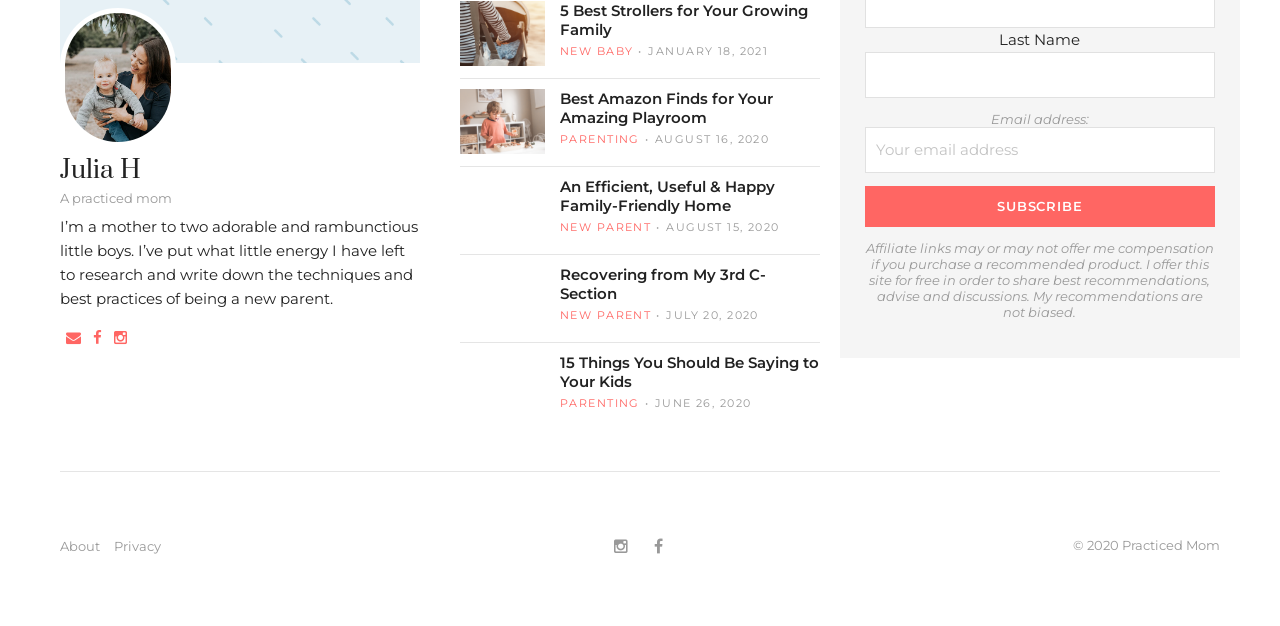Determine the bounding box coordinates of the clickable region to follow the instruction: "Find out how brain science intersects with the Bible".

None